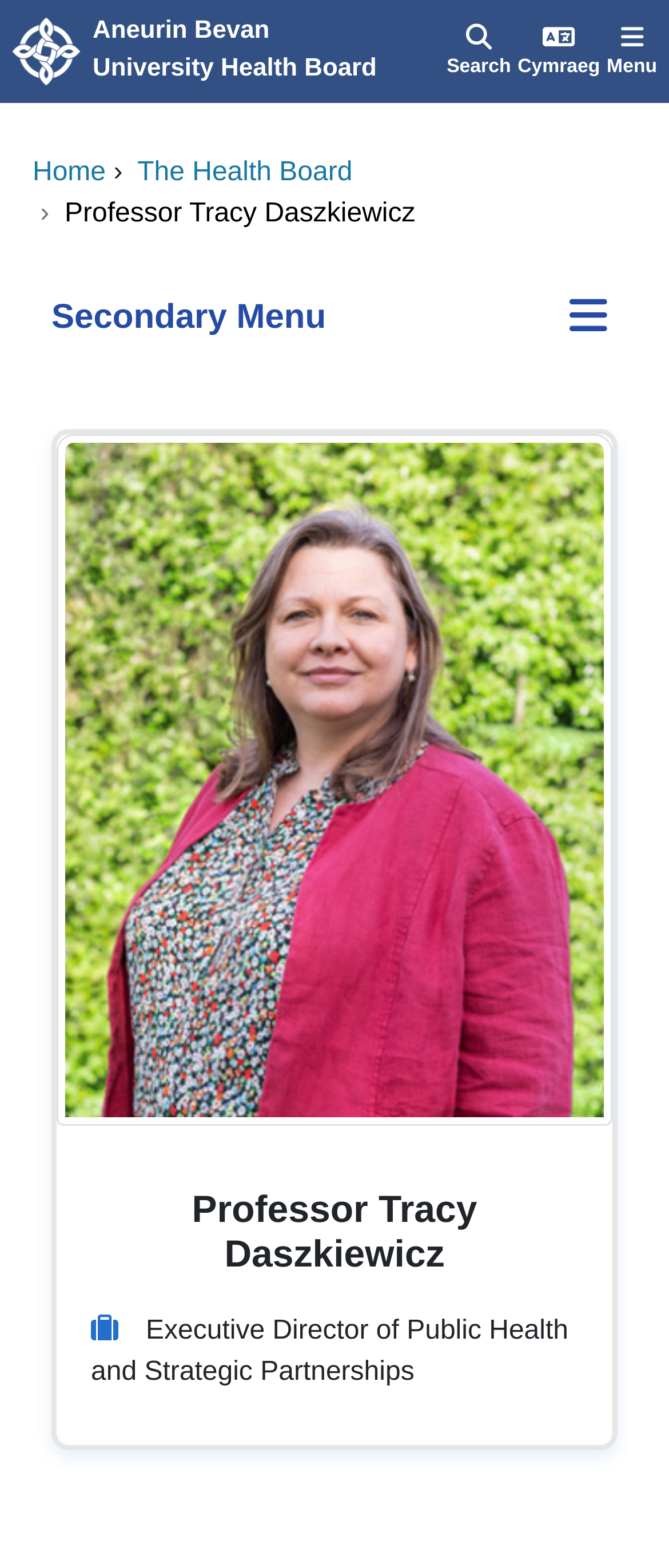How many buttons are in the top navigation bar?
Based on the image, answer the question with a single word or brief phrase.

3